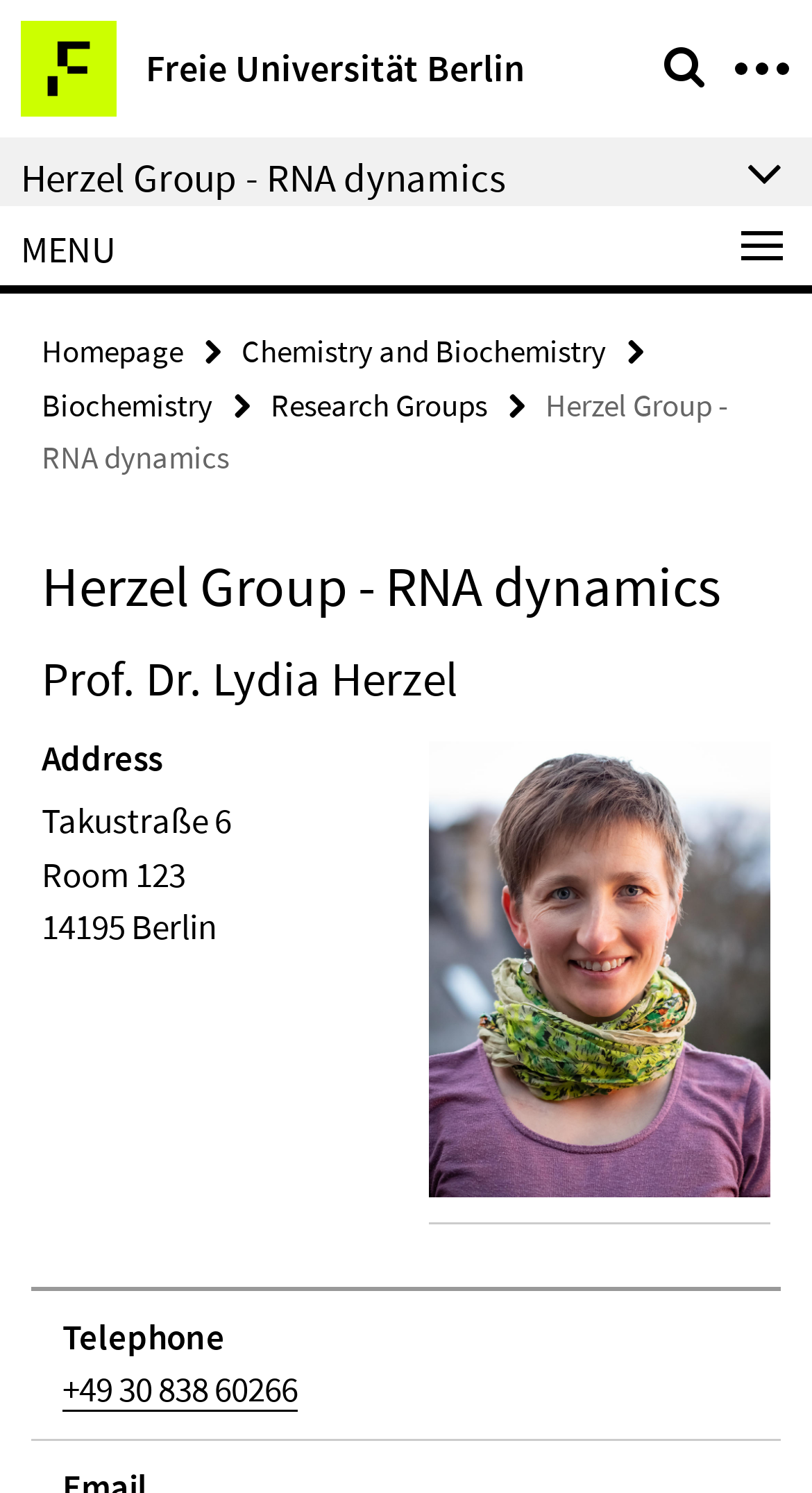Select the bounding box coordinates of the element I need to click to carry out the following instruction: "learn more about Herzel Group".

[0.026, 0.1, 0.974, 0.137]